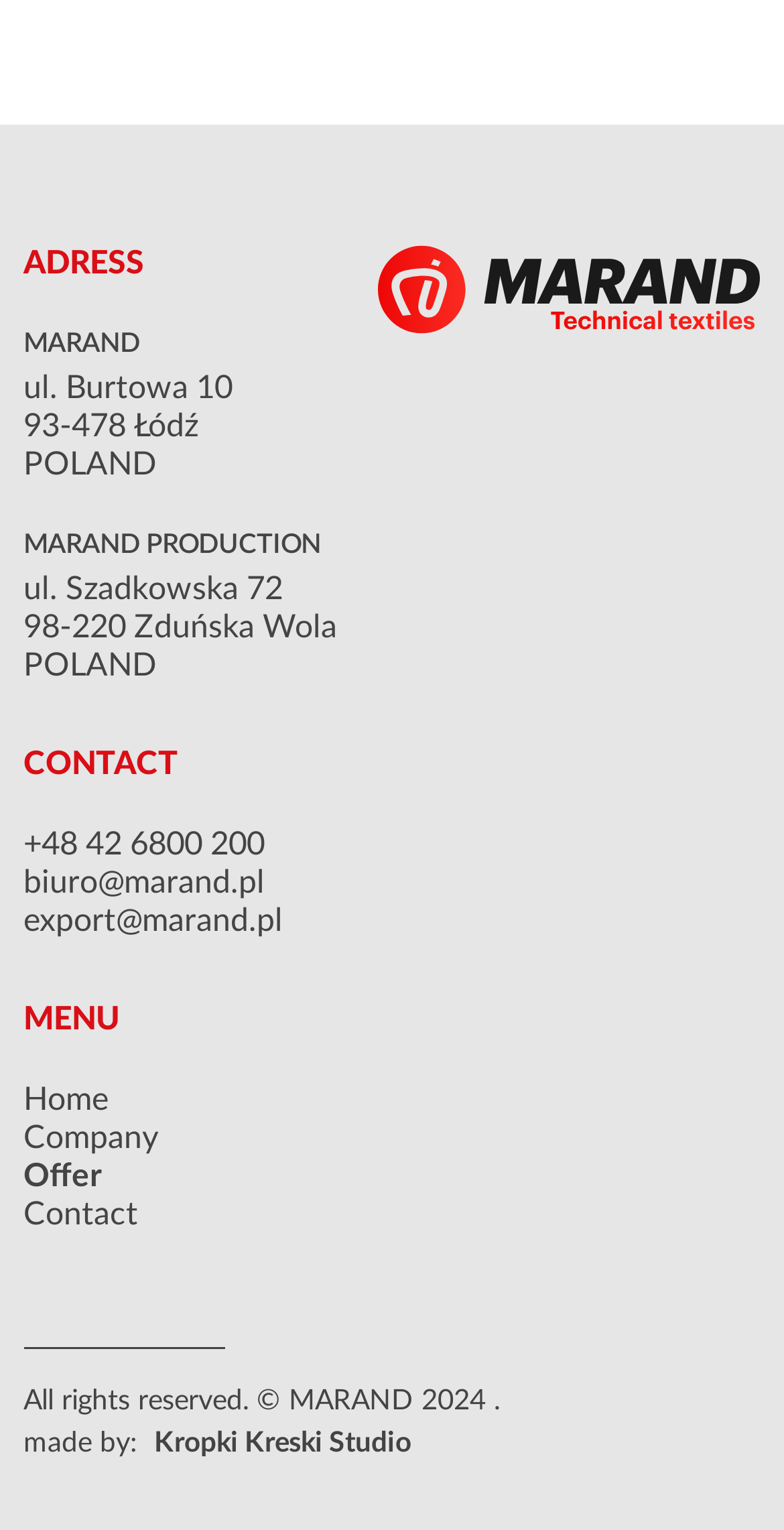Identify the bounding box coordinates for the UI element described as: "Kropki Kreski Studio".

[0.186, 0.928, 0.535, 0.961]